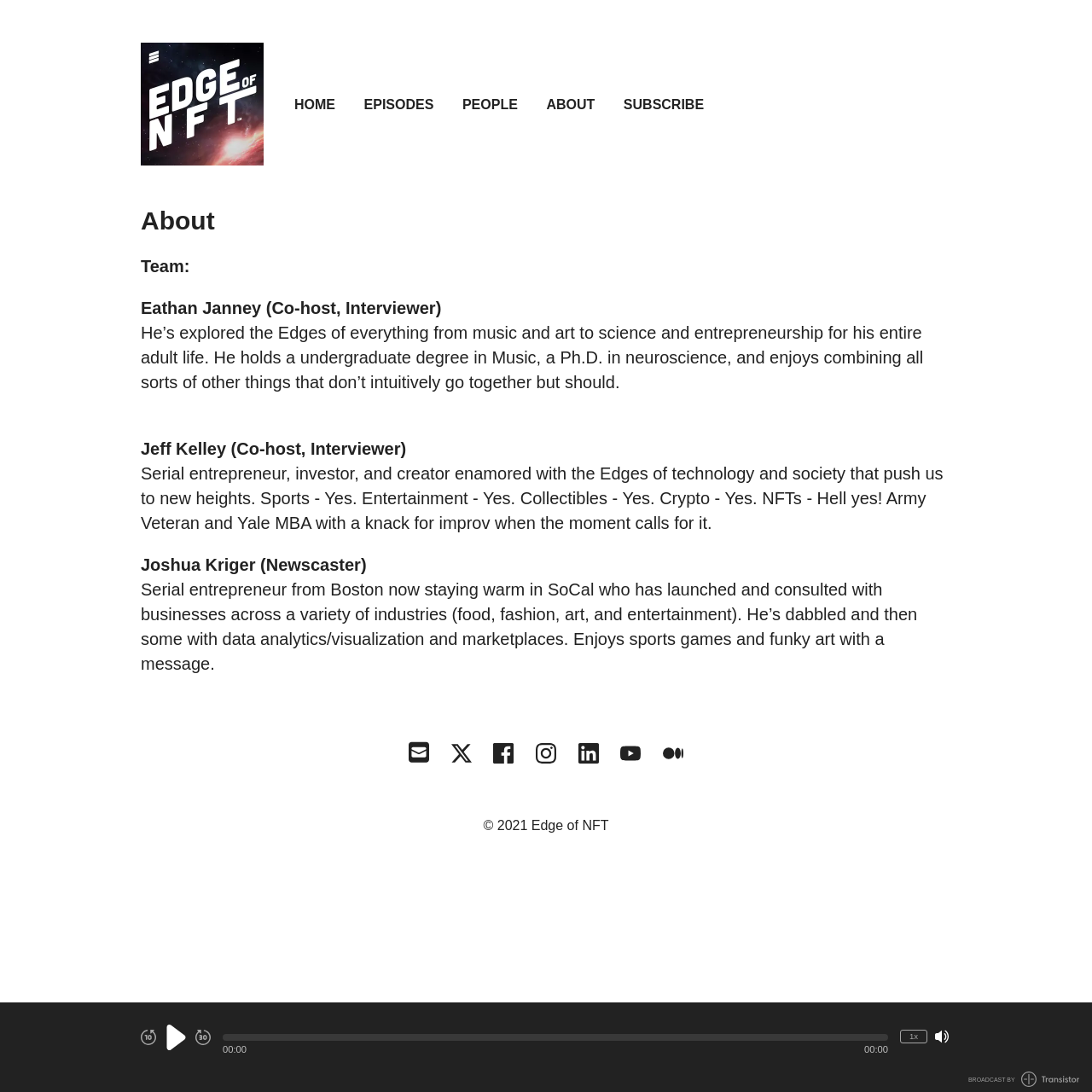Find the bounding box coordinates of the UI element according to this description: "parent_node: 00:00 title="Seek within Episode"".

[0.204, 0.947, 0.813, 0.953]